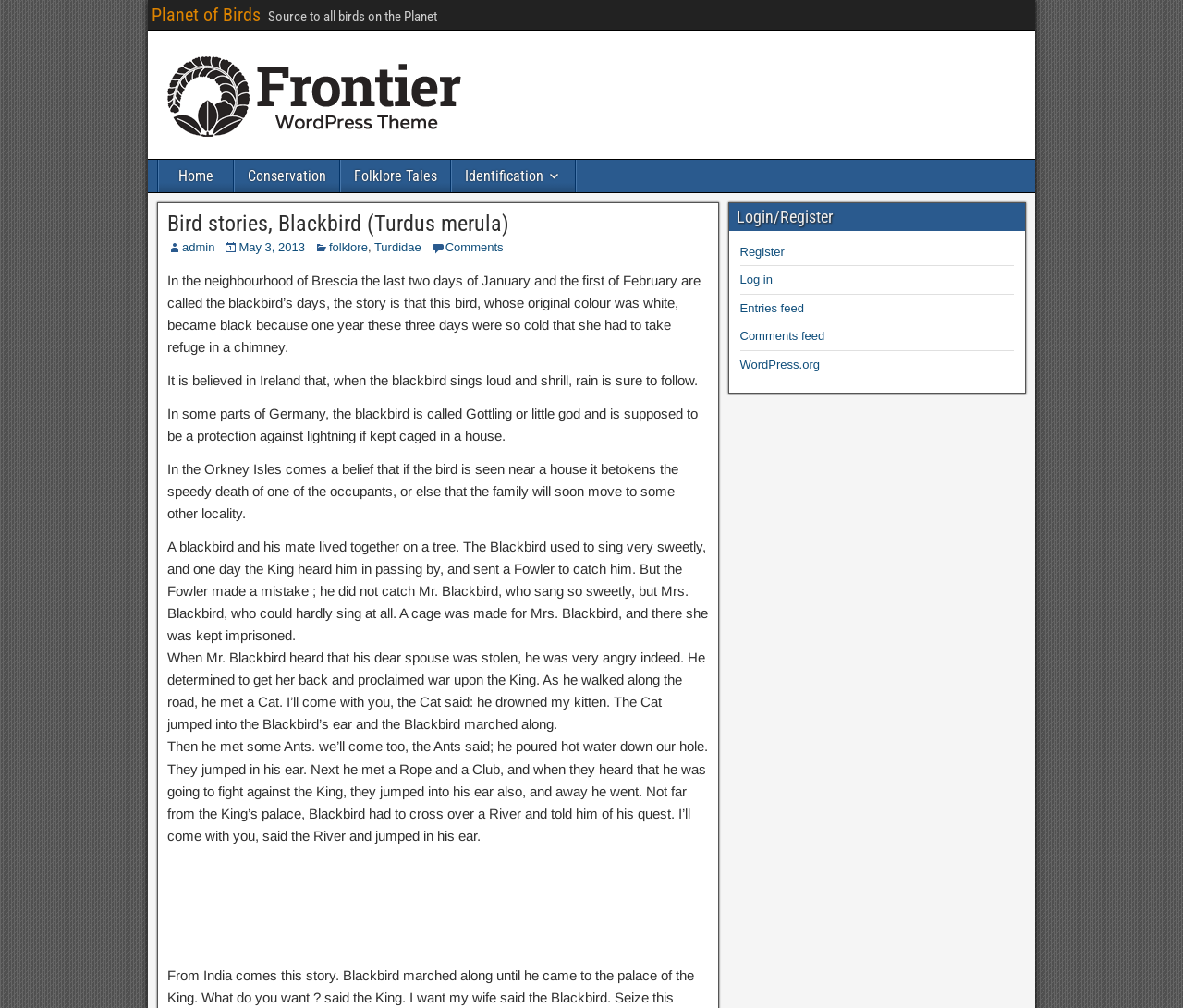What is the purpose of the sidebar on the right?
Answer the question with a thorough and detailed explanation.

The sidebar on the right is labeled as 'Sidebar Right' and it contains links to 'Login/Register', 'Entries feed', 'Comments feed', and 'WordPress.org'. The main purpose of this sidebar is to provide options for users to login or register, as well as access to feeds and WordPress.org.